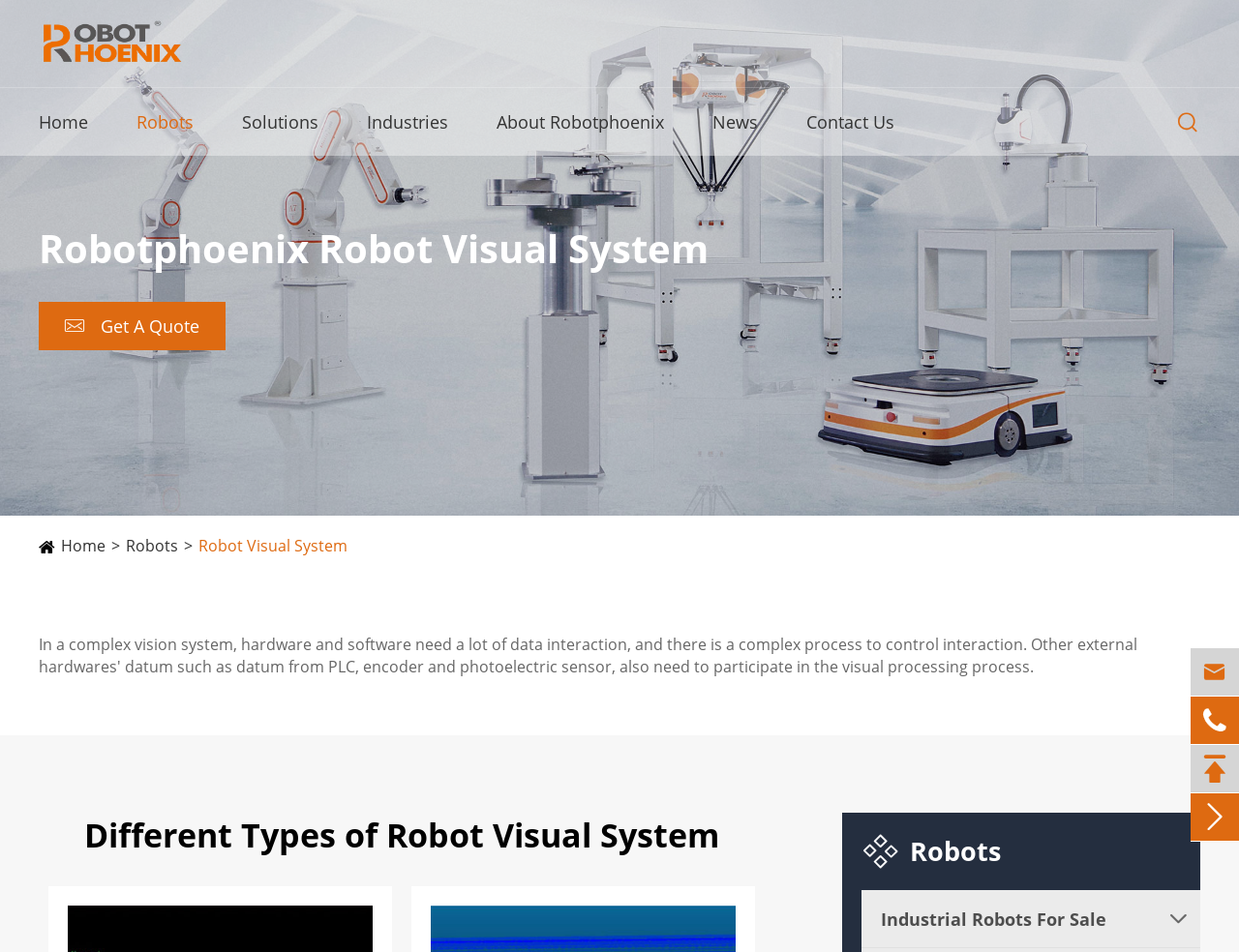What is the main product of the company?
Look at the image and respond with a one-word or short-phrase answer.

Industrial robots